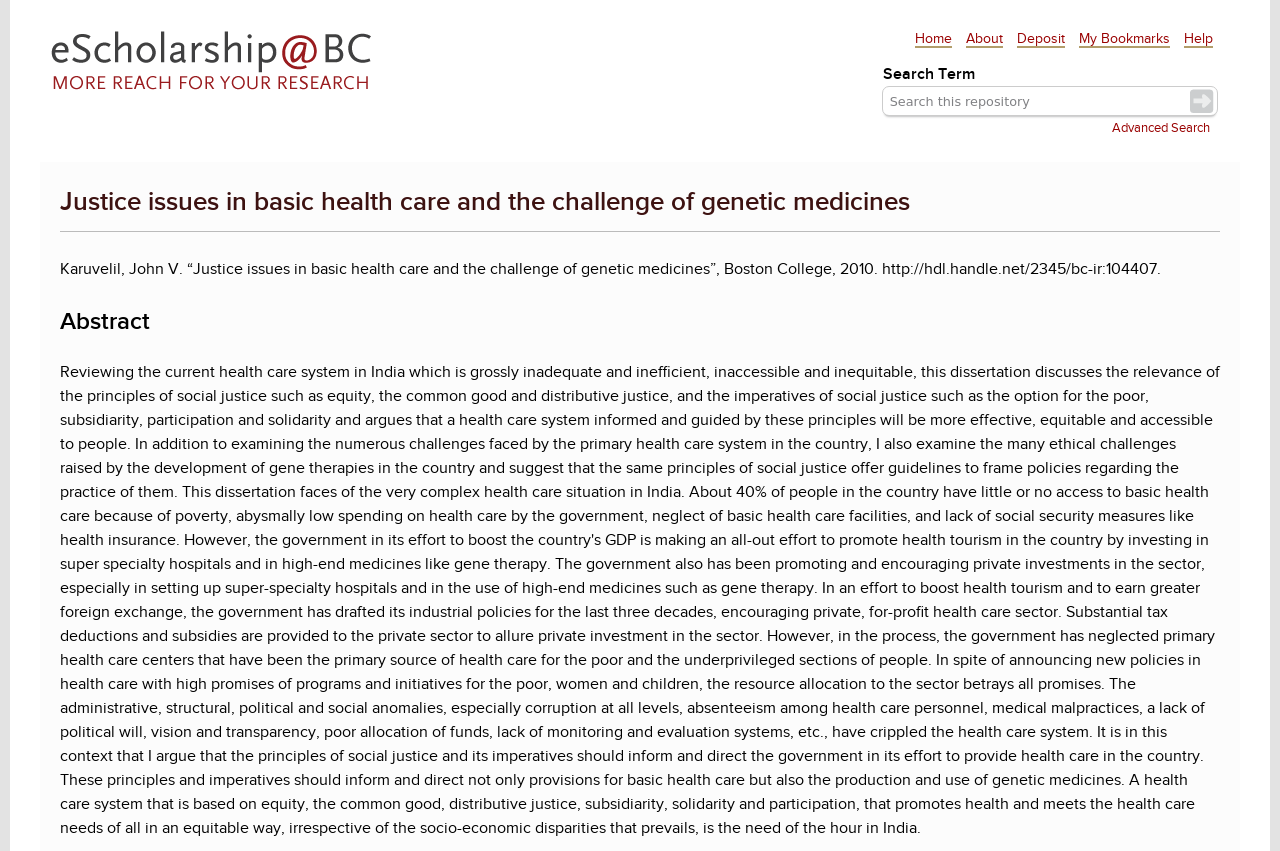What is the title of the article?
Can you provide an in-depth and detailed response to the question?

I found the title of the article, which is 'Justice issues in basic health care and the challenge of genetic medicines', located below the top navigation bar.